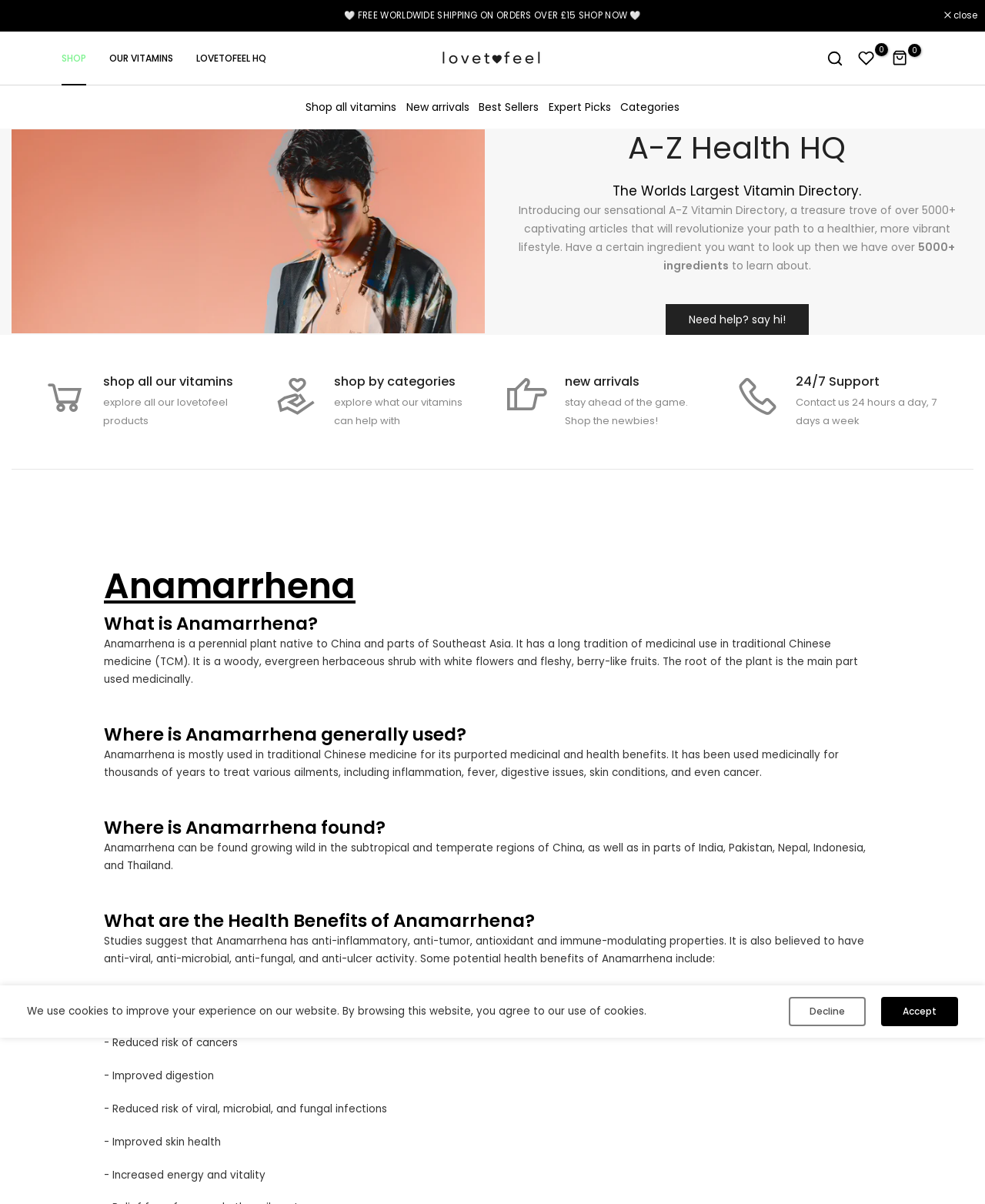Please find the bounding box coordinates of the element that you should click to achieve the following instruction: "Contact us 24 hours a day, 7 days a week". The coordinates should be presented as four float numbers between 0 and 1: [left, top, right, bottom].

[0.808, 0.328, 0.951, 0.356]